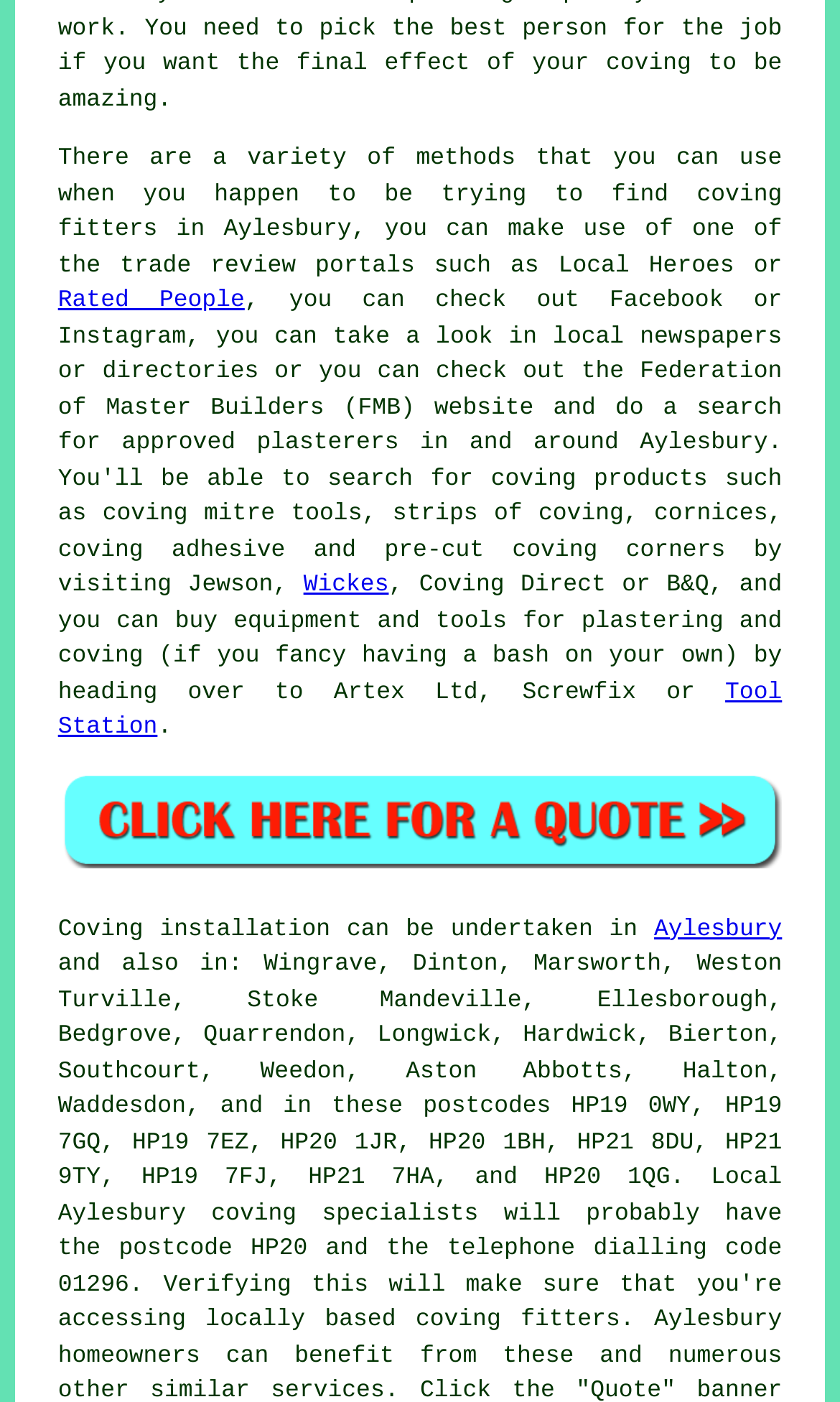Could you specify the bounding box coordinates for the clickable section to complete the following instruction: "Visit Rated People"?

[0.069, 0.206, 0.291, 0.225]